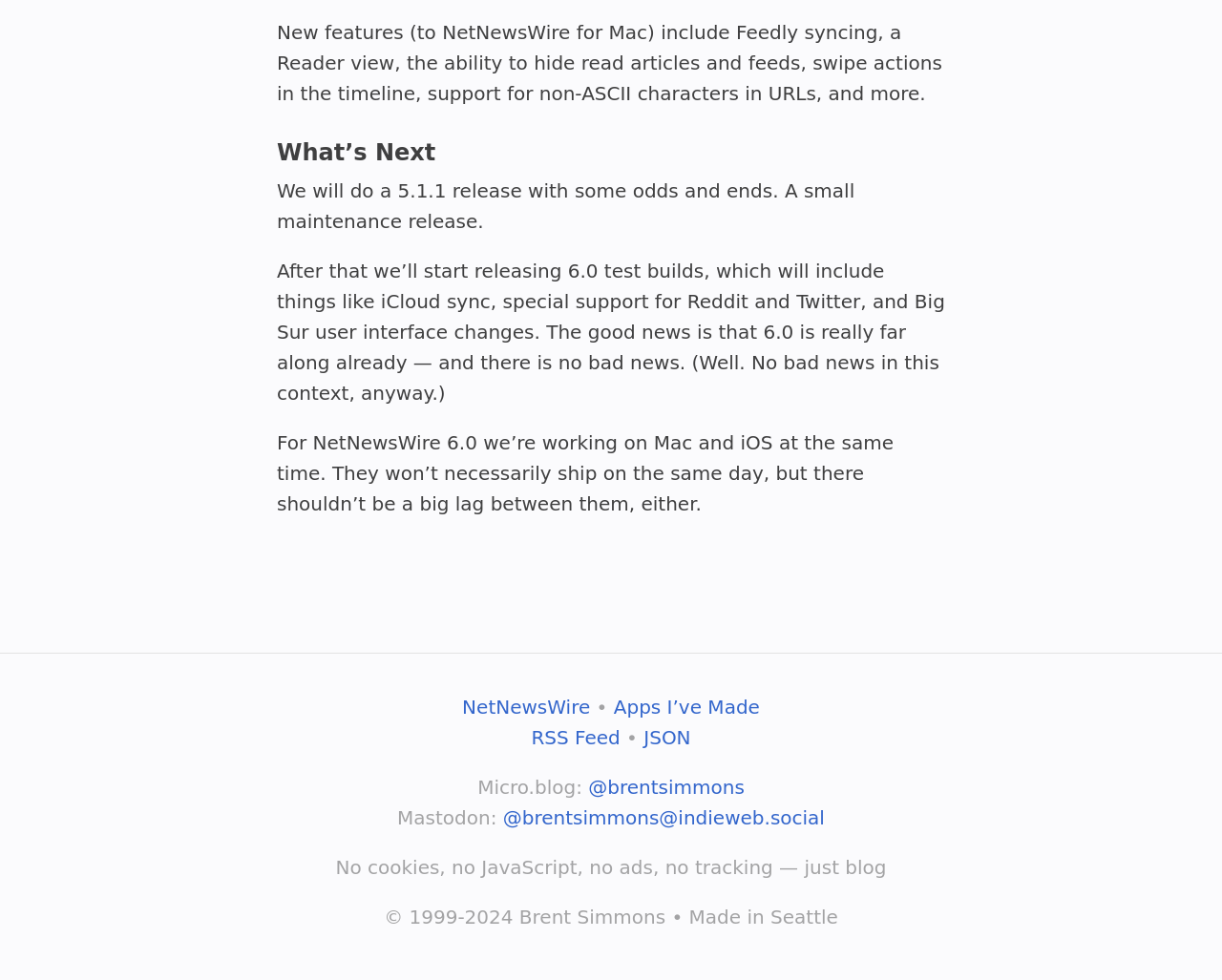How many links are present in the footer section? Based on the image, give a response in one word or a short phrase.

5